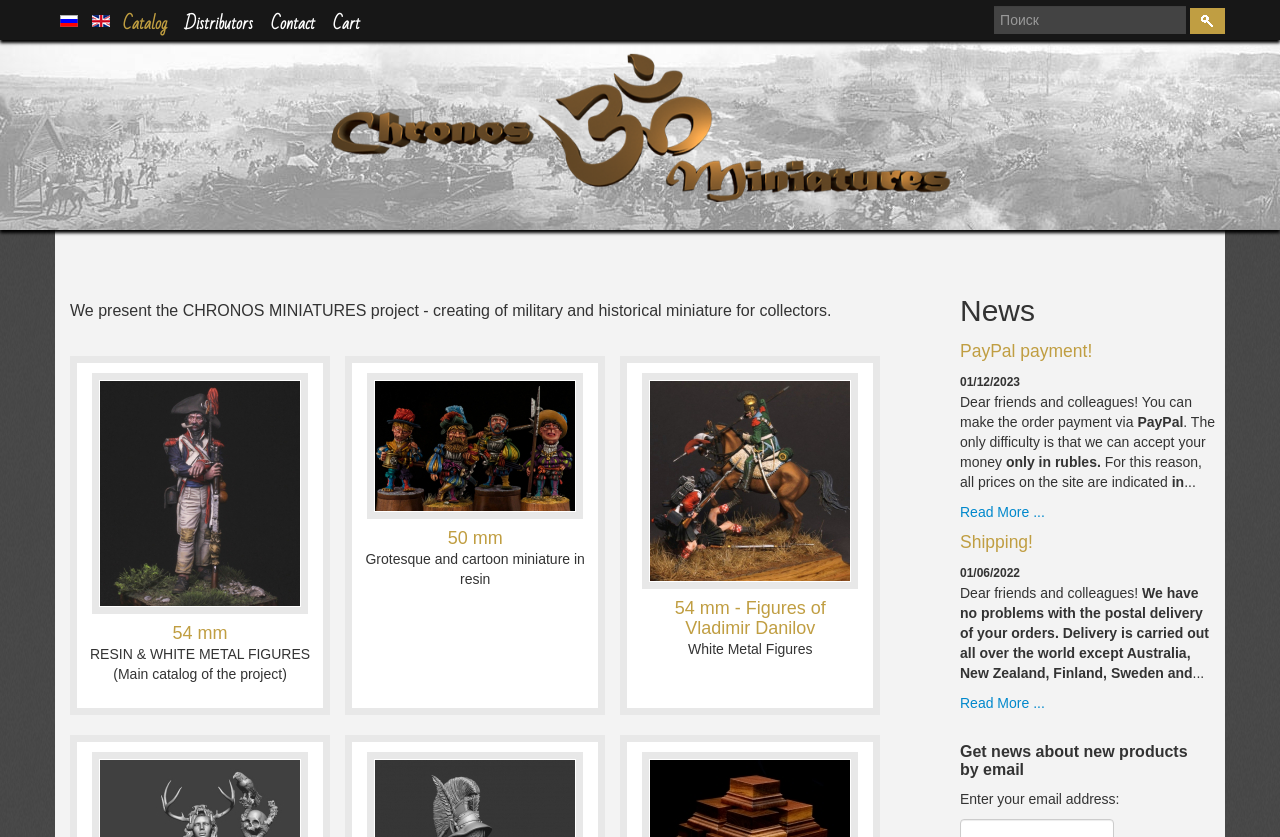Please identify the coordinates of the bounding box for the clickable region that will accomplish this instruction: "Search for something".

[0.777, 0.007, 0.927, 0.041]